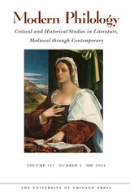Summarize the image with a detailed caption.

This image features the front cover of "Modern Philology," a scholarly journal that focuses on critical and historical studies in literature, encompassing periods from medieval times through contemporary works. The cover prominently displays a classical painting of a woman, likely representing a figure of significance, adorned in historical attire. The title "Modern Philology" is featured at the top, with the issue details indicating it's Volume 121, Number 4, published in May 2024. The publication is produced by the University of Chicago Press, reflecting its academic rigor and the importance of the humanities in understanding literature's evolution.